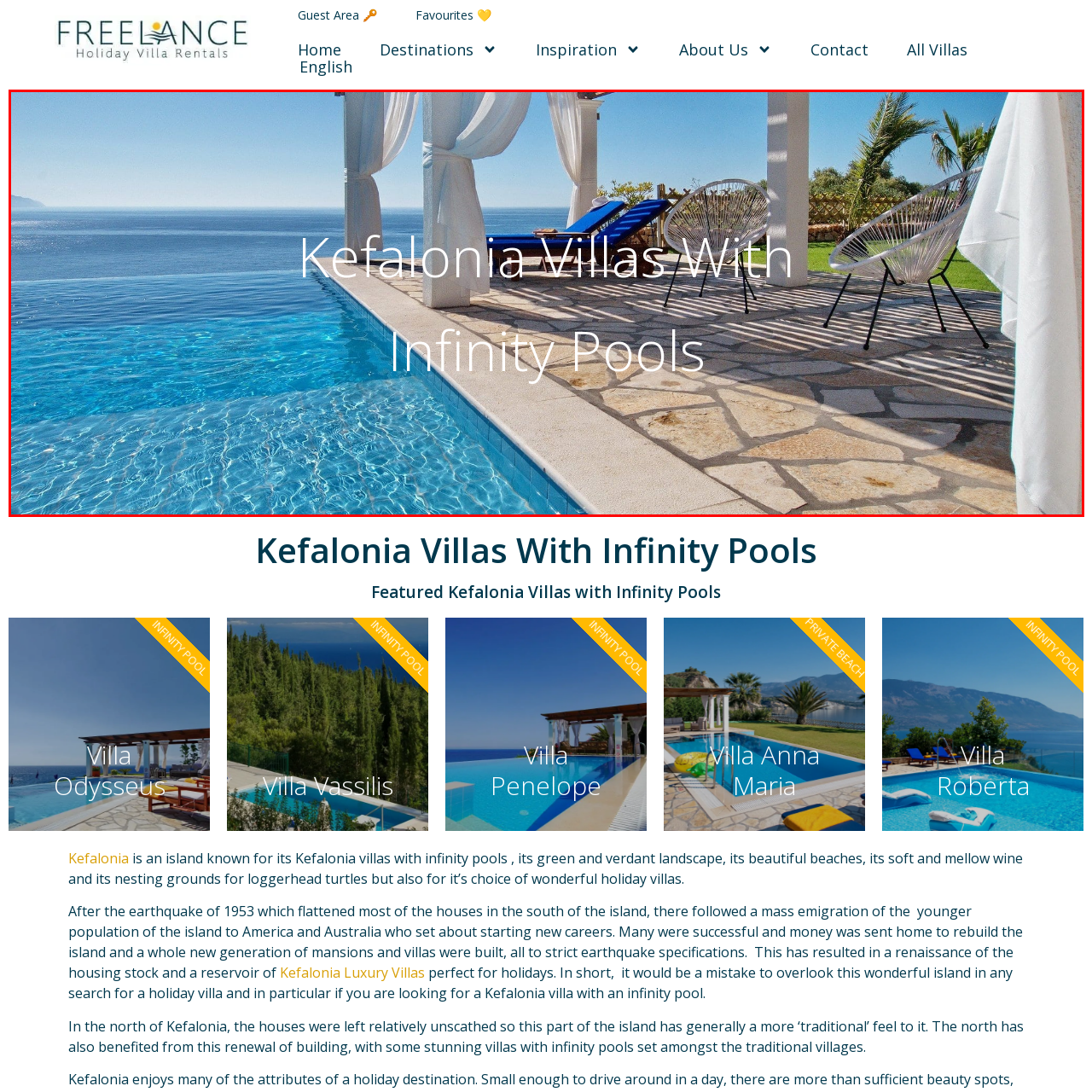Focus on the section marked by the red bounding box and reply with a single word or phrase: What is the purpose of the lounge chairs?

Sunbathing